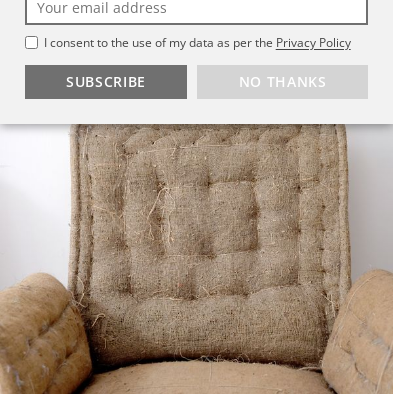What is the purpose of the subscription form?
Provide a fully detailed and comprehensive answer to the question.

In the foreground, a subscription form is partially visible, inviting viewers to enter their email address to subscribe to a newsletter for updates on new arrivals and shop events from Puckhaber Decorative Antiques.